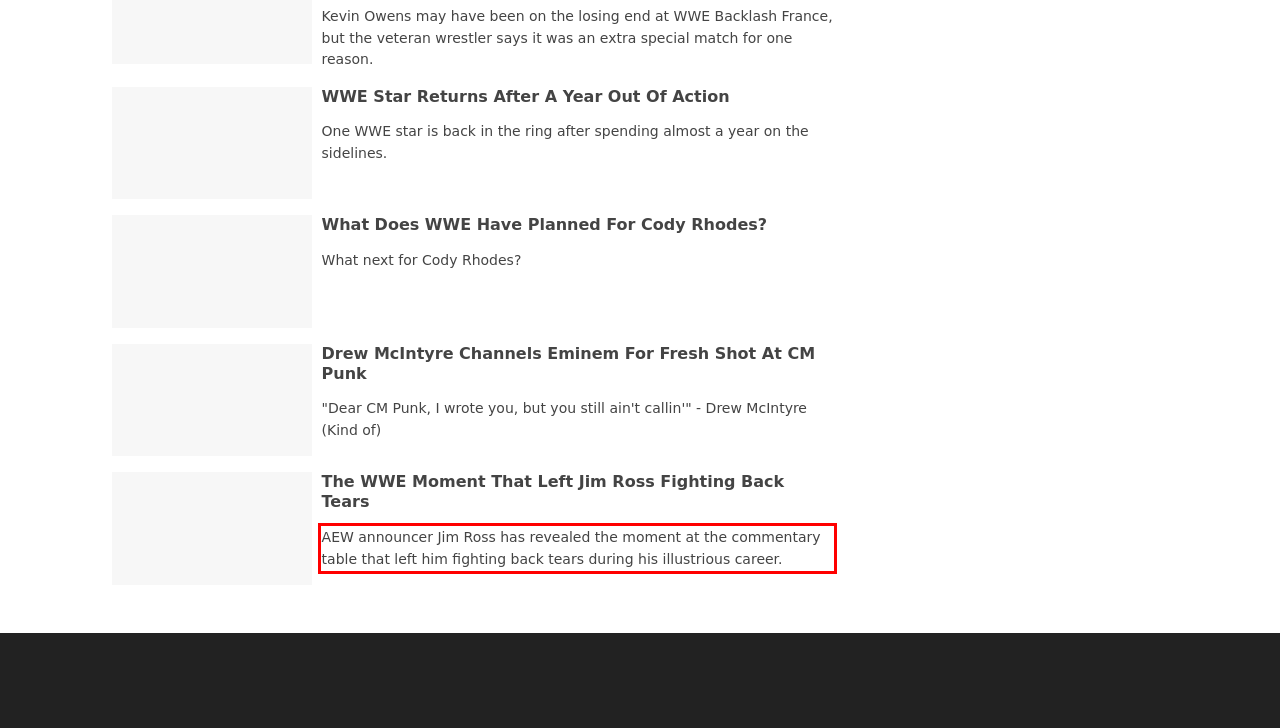There is a screenshot of a webpage with a red bounding box around a UI element. Please use OCR to extract the text within the red bounding box.

AEW announcer Jim Ross has revealed the moment at the commentary table that left him fighting back tears during his illustrious career.